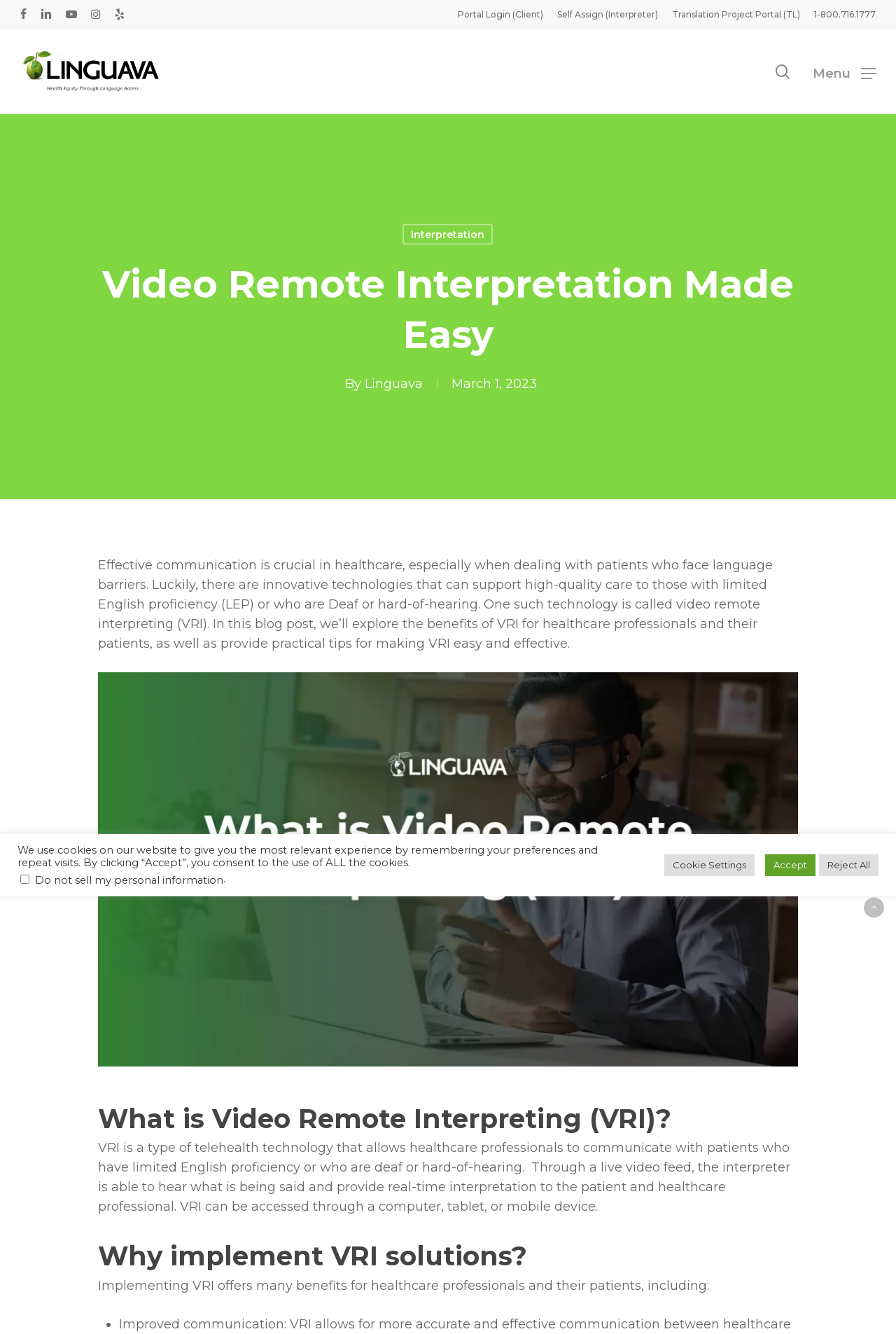Based on what you see in the screenshot, provide a thorough answer to this question: What is the main topic of this webpage?

Based on the webpage content, I can see that the main topic is about video remote interpretation, specifically in the context of healthcare. The webpage provides information on what VRI is, its benefits, and how to implement it.